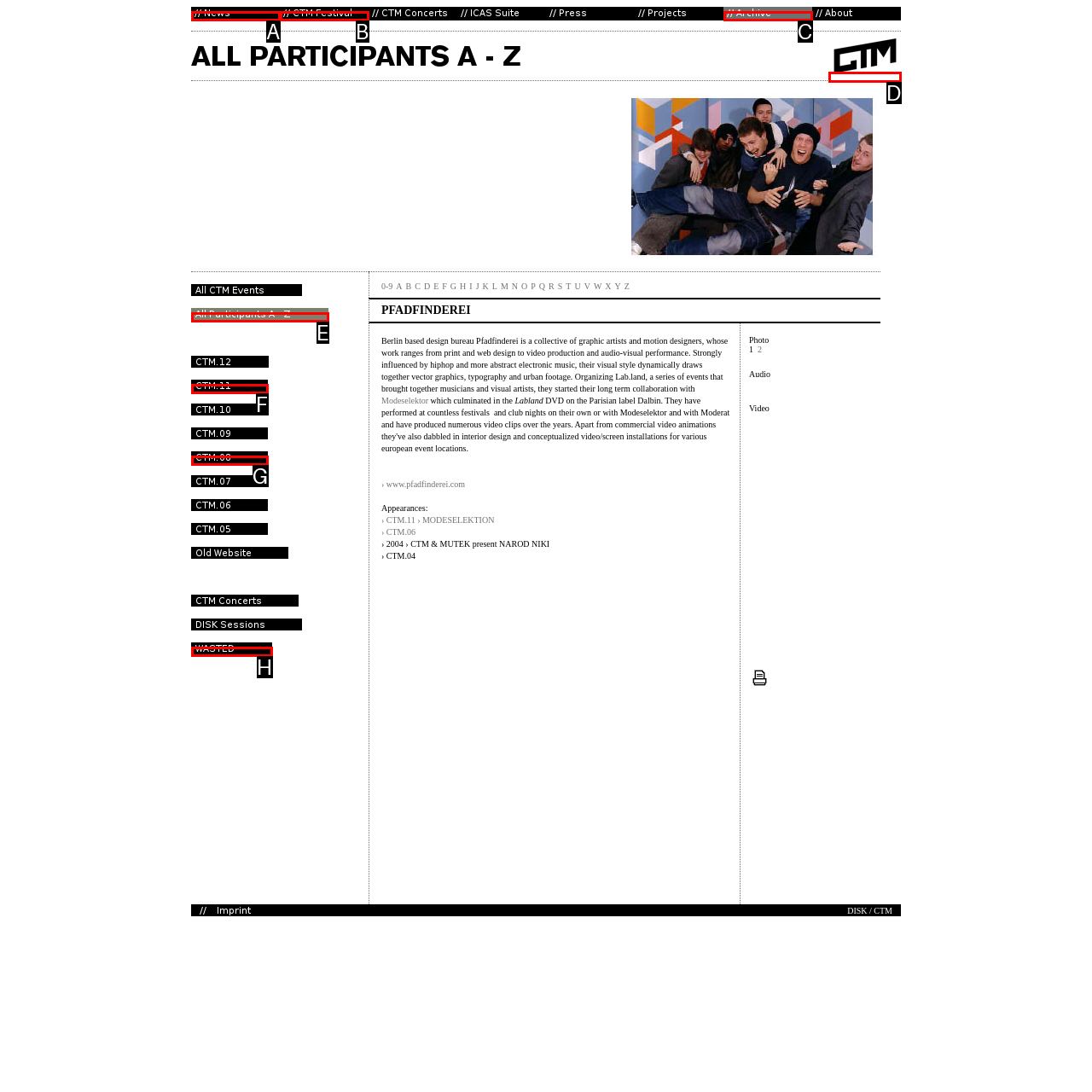Identify the letter of the option that should be selected to accomplish the following task: Go to DISC/Club Transmediale page. Provide the letter directly.

D